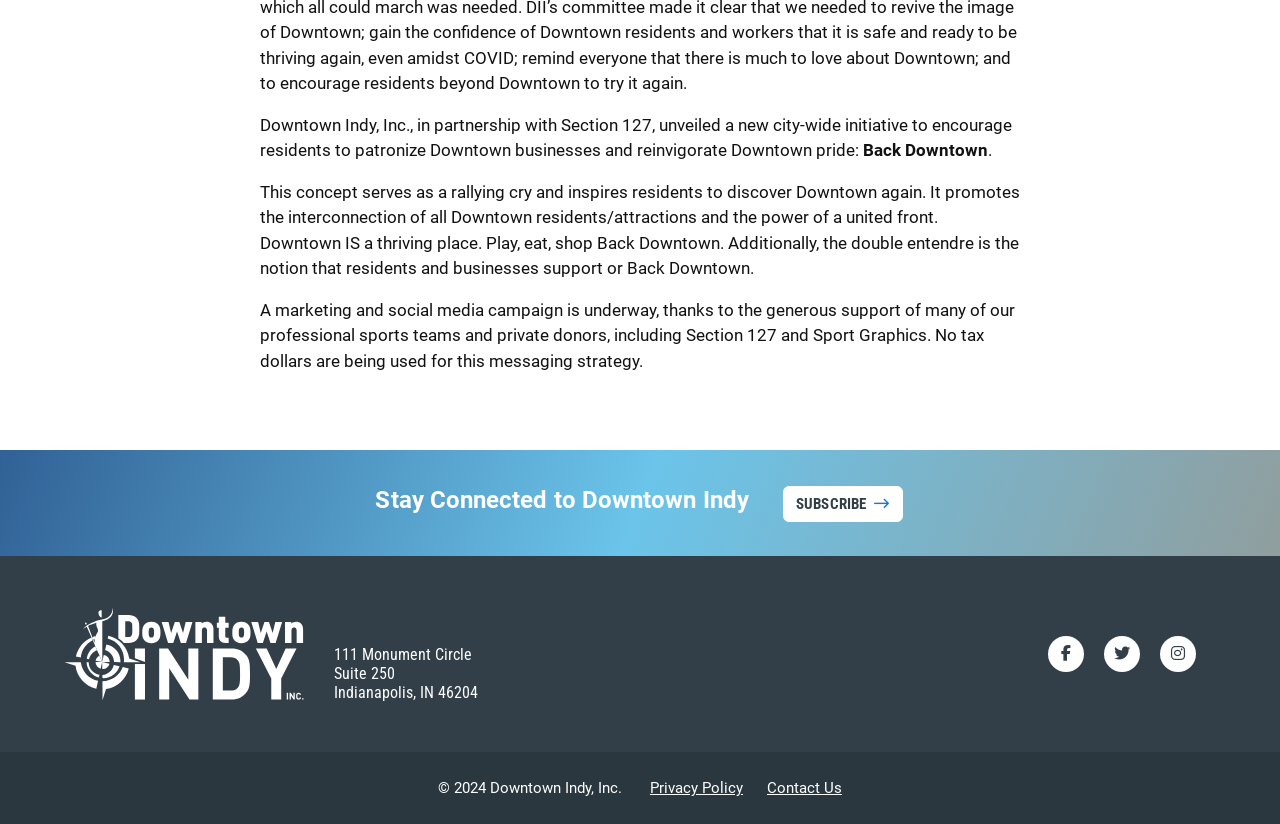Please answer the following question using a single word or phrase: 
What is the name of the initiative?

Back Downtown